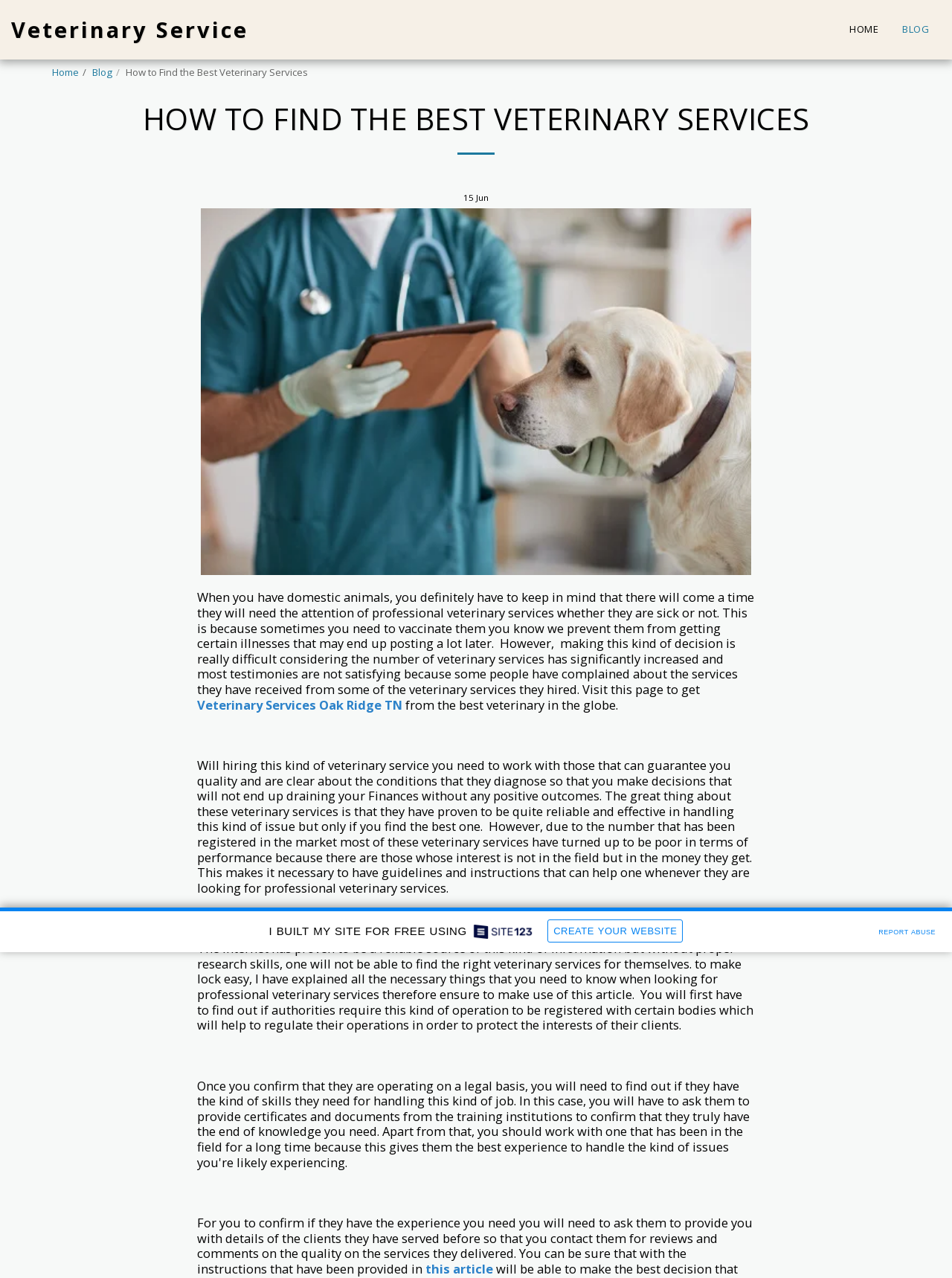Locate the bounding box coordinates of the clickable region to complete the following instruction: "Read the article about finding the best veterinary services."

[0.207, 0.461, 0.792, 0.546]